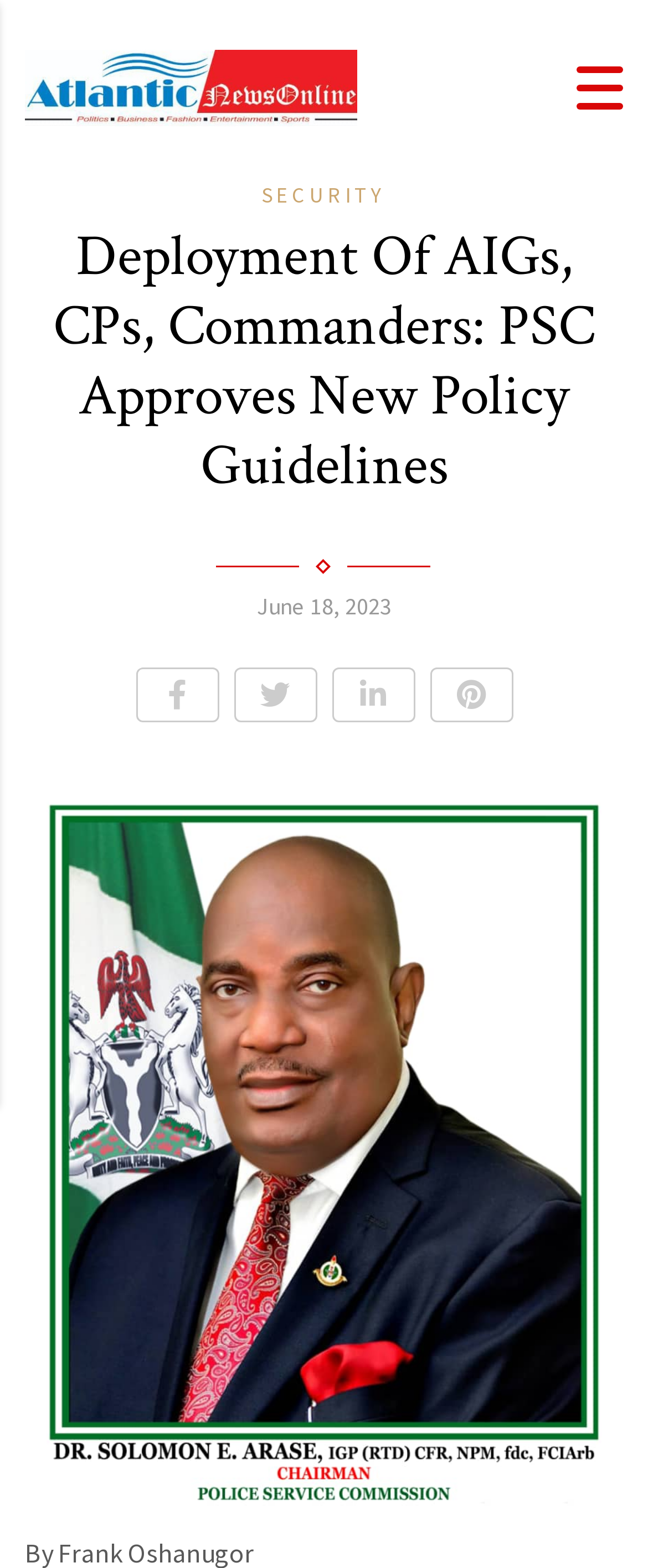Please examine the image and provide a detailed answer to the question: How many social media links are present?

I counted the number of social media links by looking at the links with icons, which are represented by Unicode characters such as '', '', '', and ''. There are four of them.